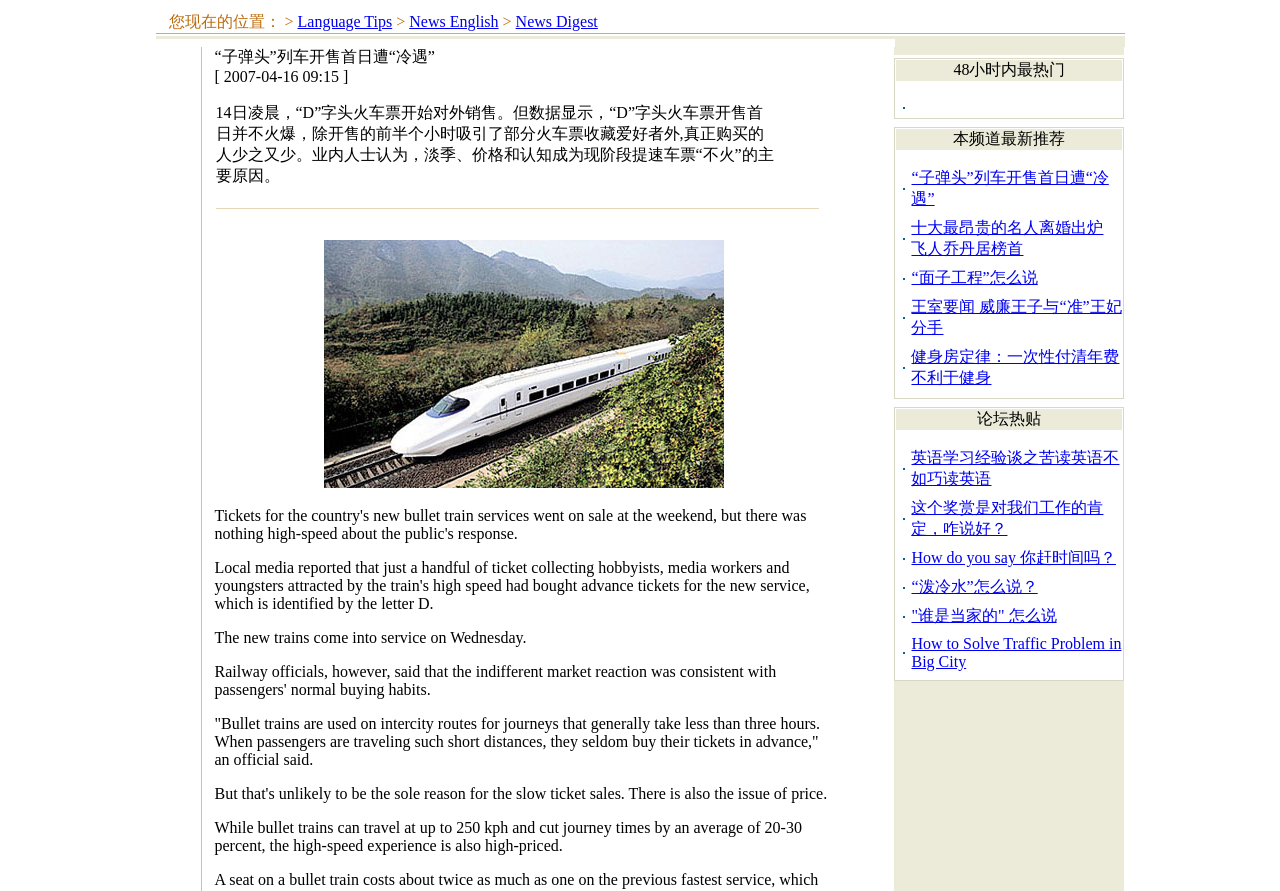Please identify the bounding box coordinates of the clickable area that will allow you to execute the instruction: "Check the latest news".

[0.168, 0.116, 0.606, 0.21]